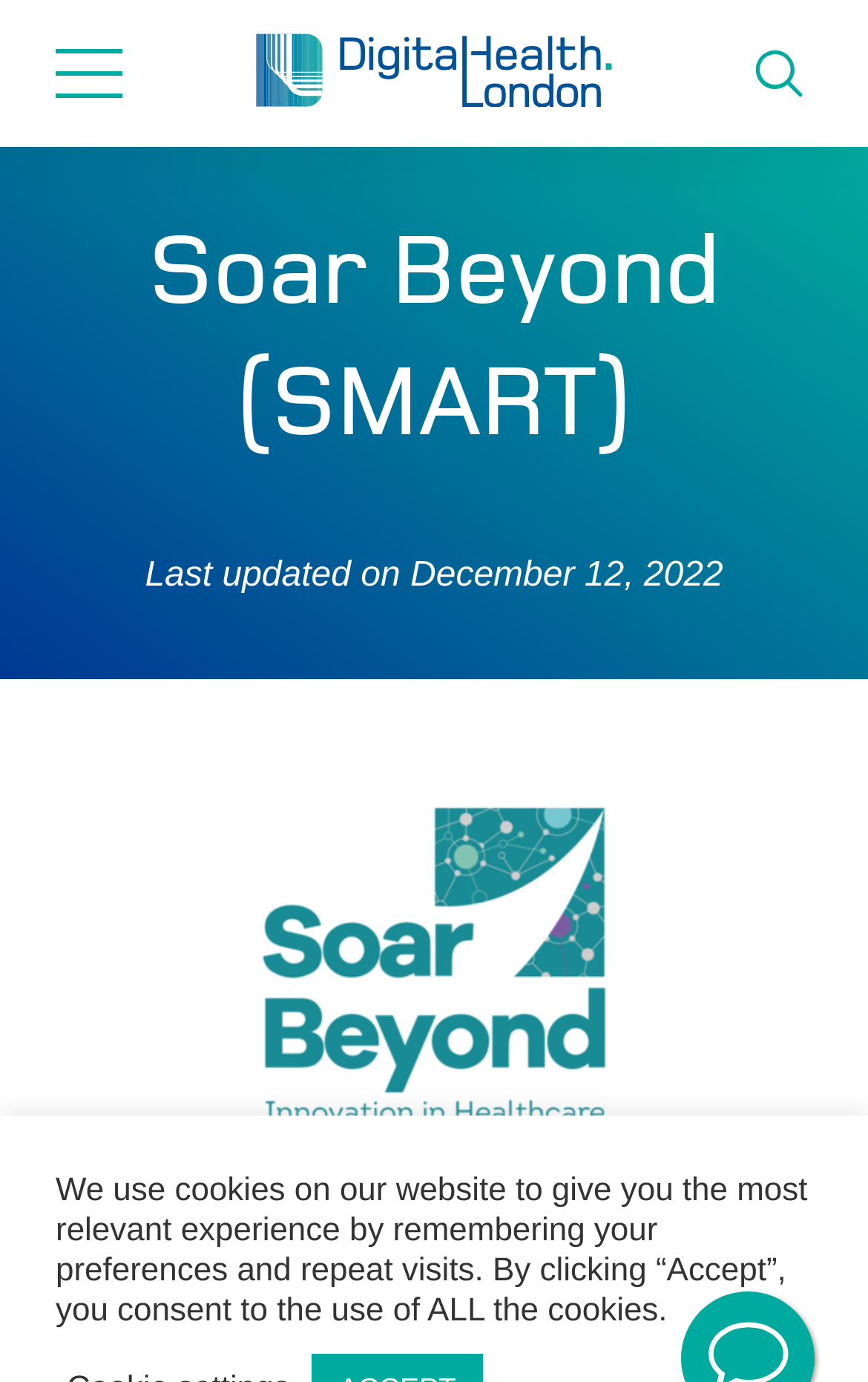What is the date of the last update?
Use the information from the screenshot to give a comprehensive response to the question.

I found the date of the last update by looking at the section below the header, where it says 'Last updated on December 12, 2022'.